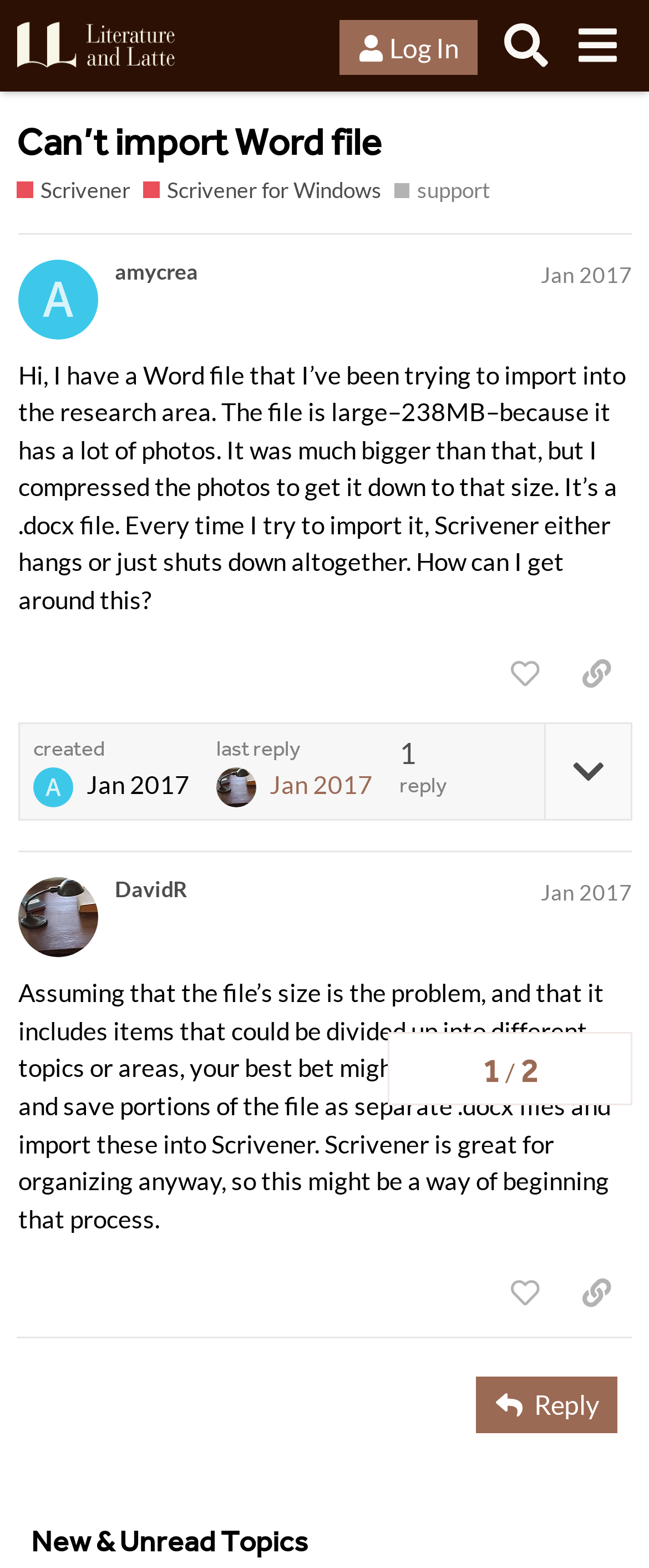Can you give a comprehensive explanation to the question given the content of the image?
What is the purpose of the 'Reply' button?

The 'Reply' button is located at the bottom of the webpage and is intended for users to reply to the topic, as indicated by its position and label.